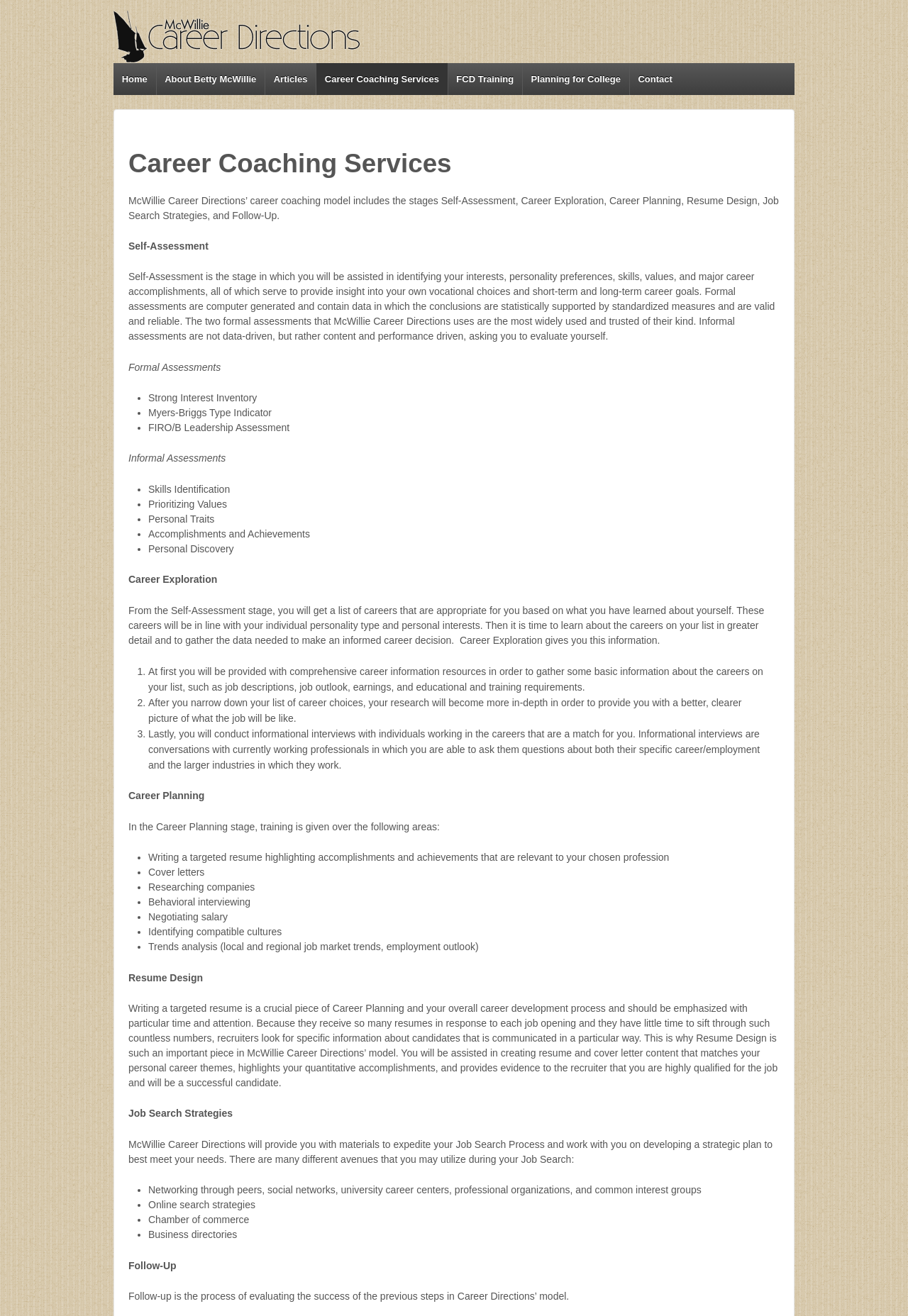Please provide the bounding box coordinates for the element that needs to be clicked to perform the instruction: "Click the 'Home' link". The coordinates must consist of four float numbers between 0 and 1, formatted as [left, top, right, bottom].

[0.125, 0.048, 0.171, 0.072]